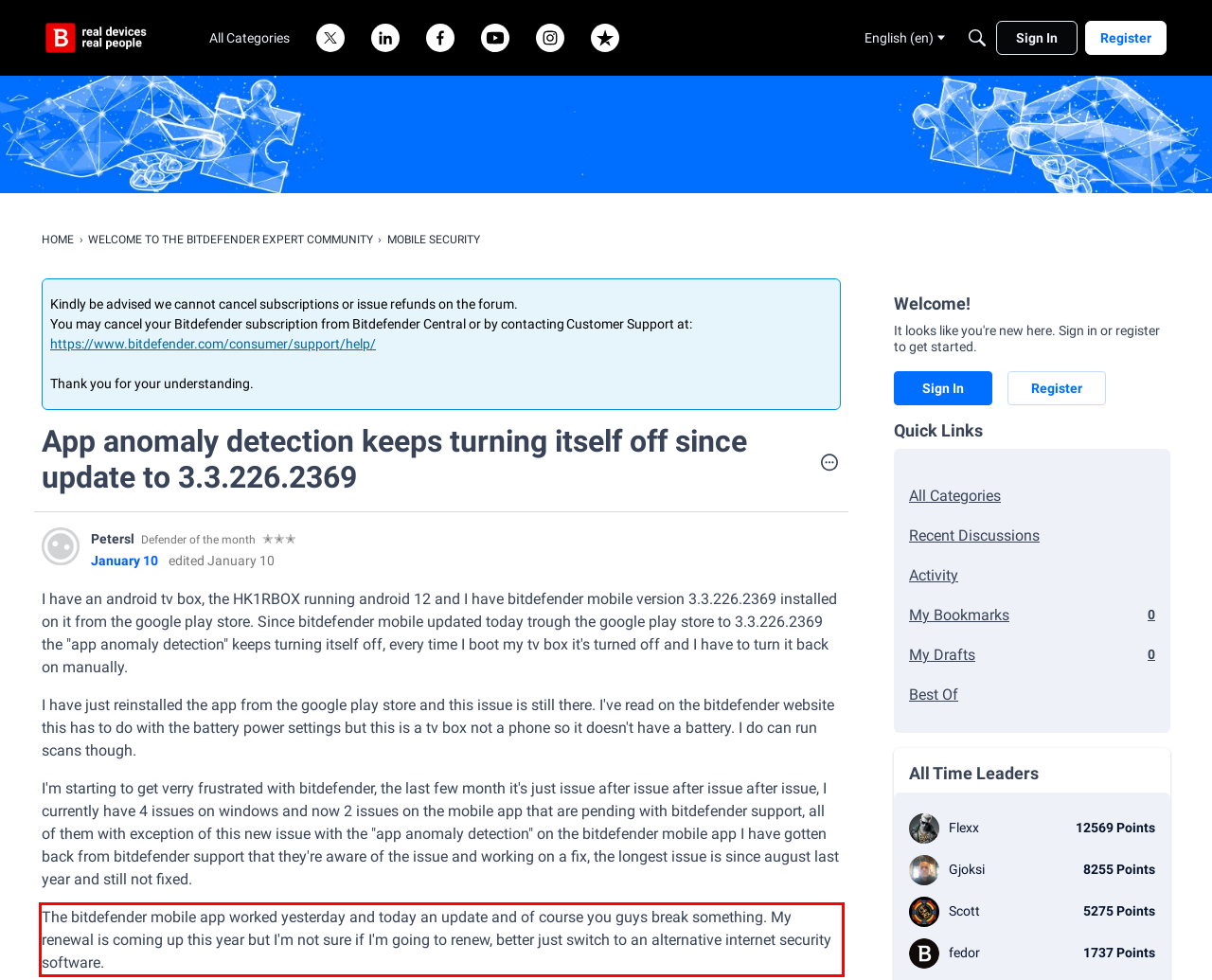Given a webpage screenshot, locate the red bounding box and extract the text content found inside it.

The bitdefender mobile app worked yesterday and today an update and of course you guys break something. My renewal is coming up this year but I'm not sure if I'm going to renew, better just switch to an alternative internet security software.